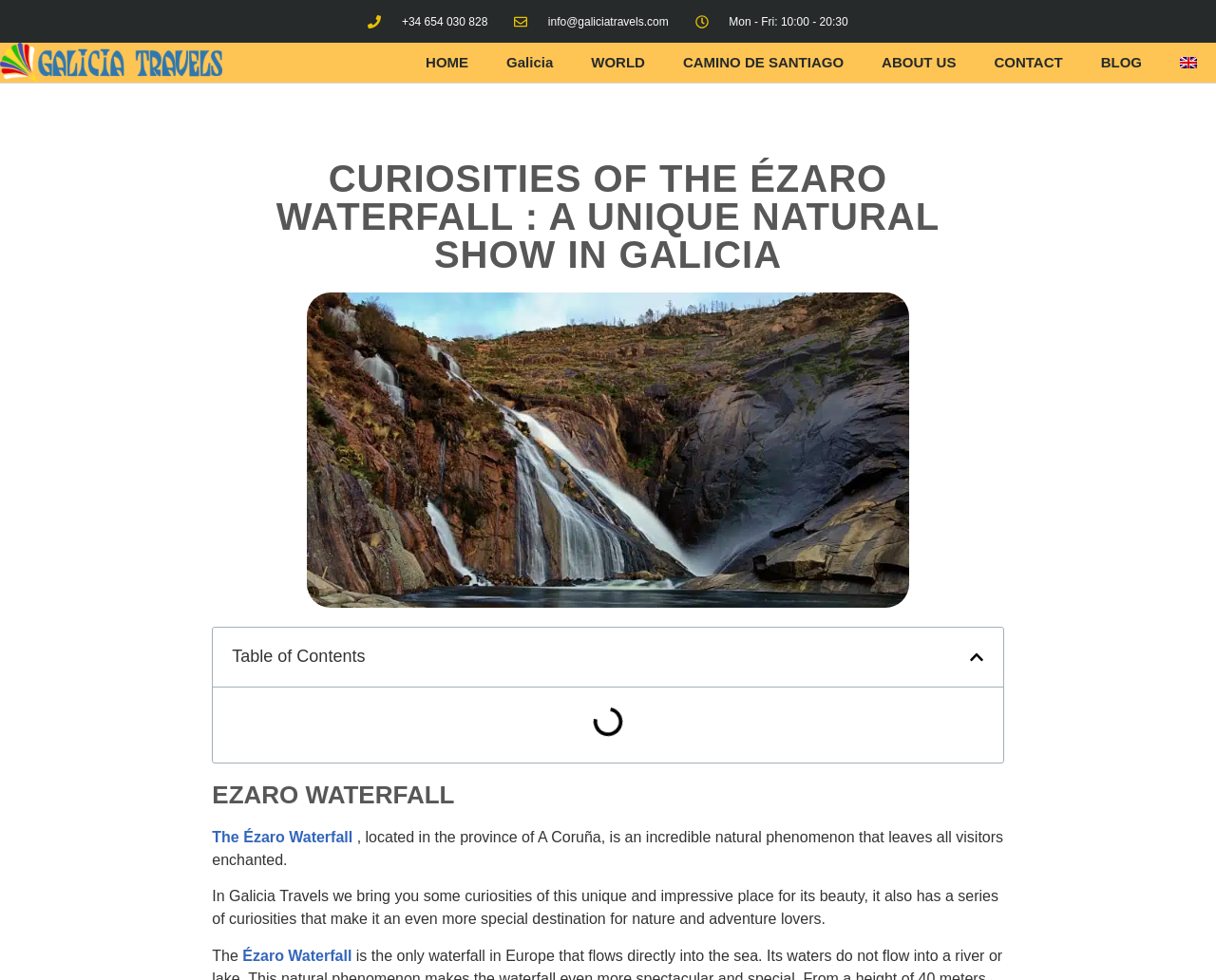Determine the bounding box coordinates of the area to click in order to meet this instruction: "go to the CONTACT page".

[0.802, 0.054, 0.89, 0.074]